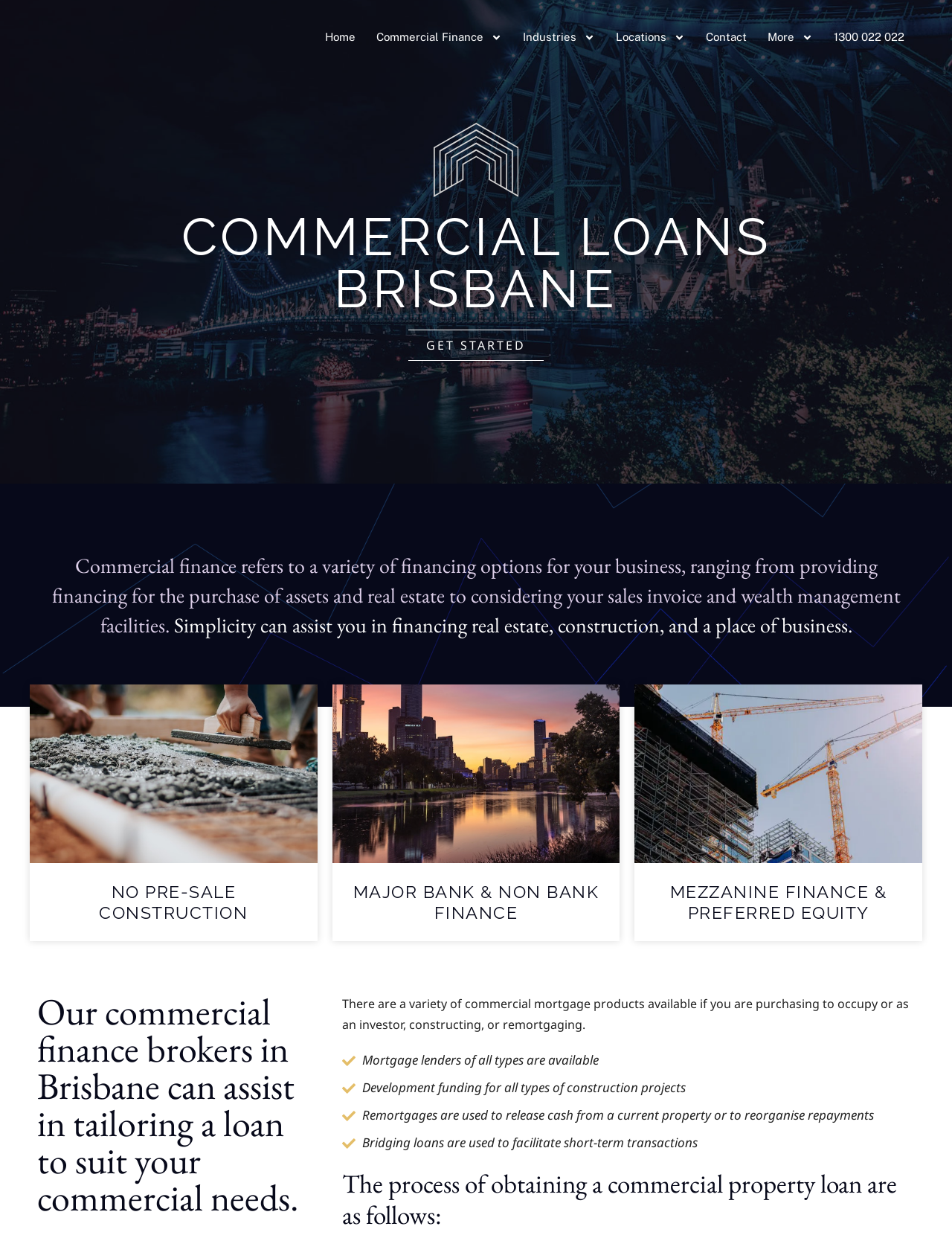Locate the bounding box coordinates of the area you need to click to fulfill this instruction: 'Click the 'Contact' link'. The coordinates must be in the form of four float numbers ranging from 0 to 1: [left, top, right, bottom].

[0.73, 0.016, 0.795, 0.044]